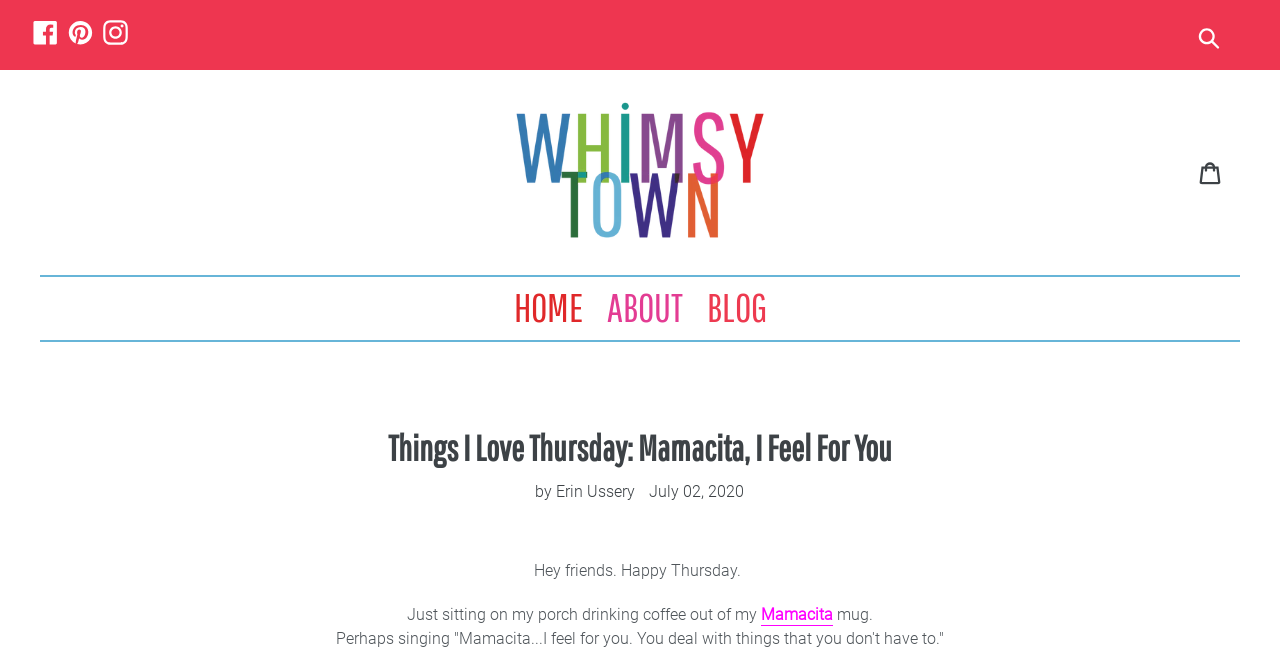Determine the bounding box coordinates of the area to click in order to meet this instruction: "Go to Whimsy Town".

[0.402, 0.153, 0.598, 0.367]